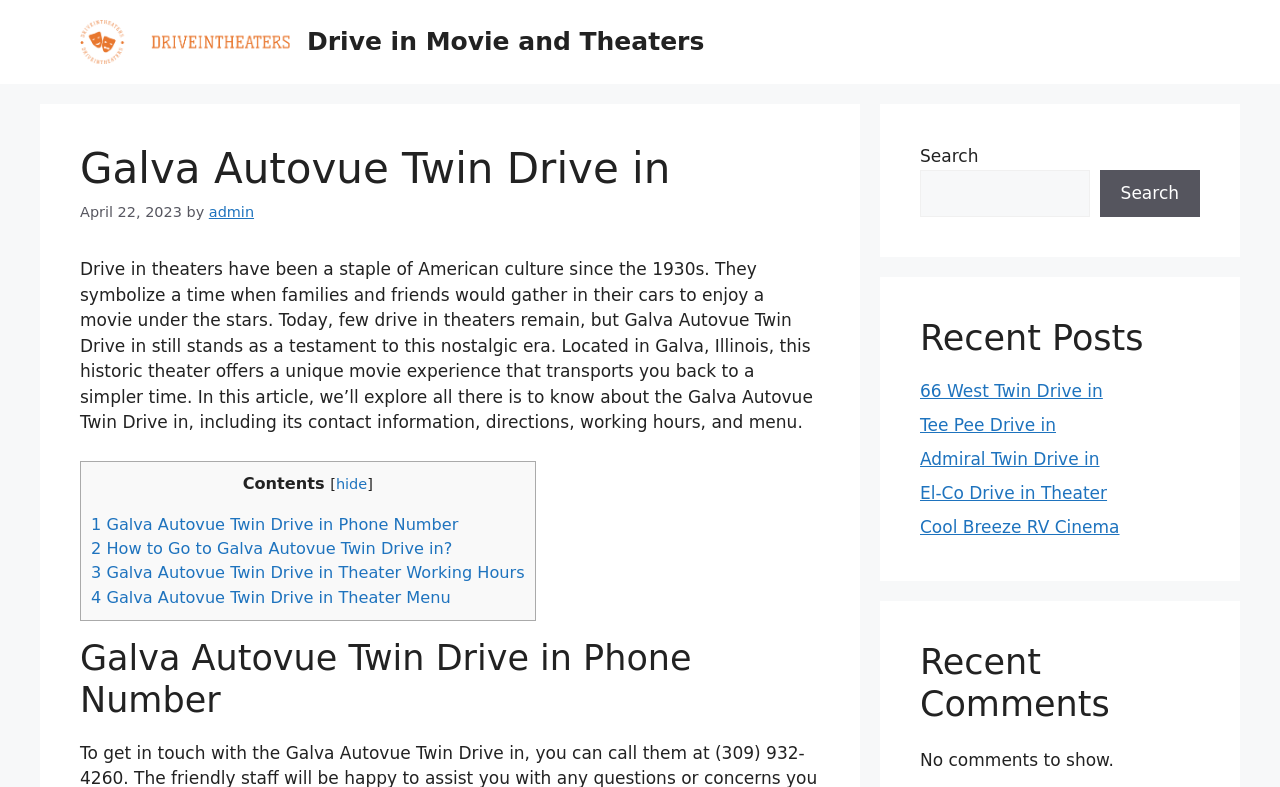Please pinpoint the bounding box coordinates for the region I should click to adhere to this instruction: "Get directions to Galva Autovue Twin Drive in".

[0.071, 0.685, 0.353, 0.709]